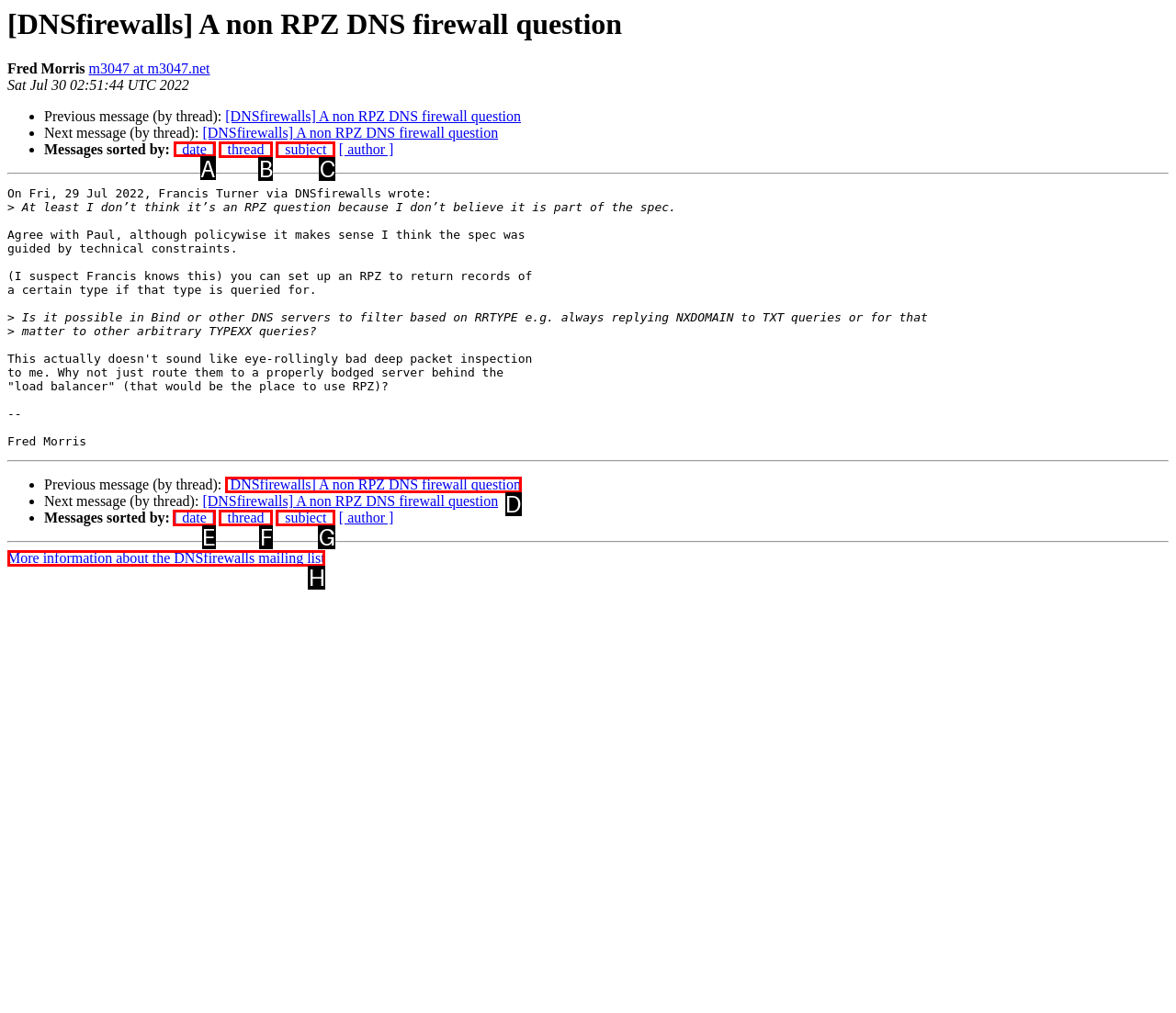Select the HTML element that needs to be clicked to perform the task: Sort messages by date. Reply with the letter of the chosen option.

A